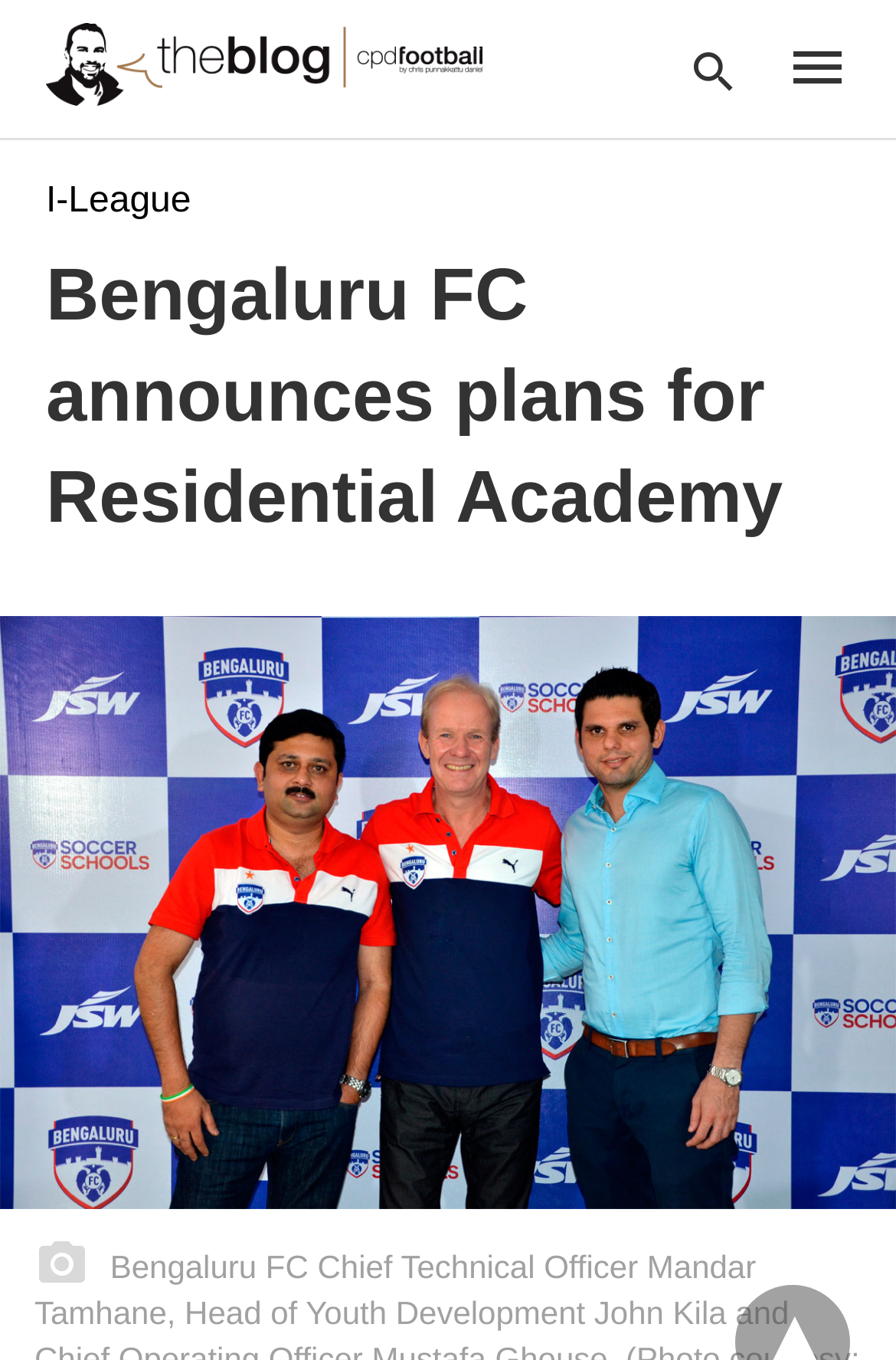What is the primary heading on this webpage?

Bengaluru FC announces plans for Residential Academy